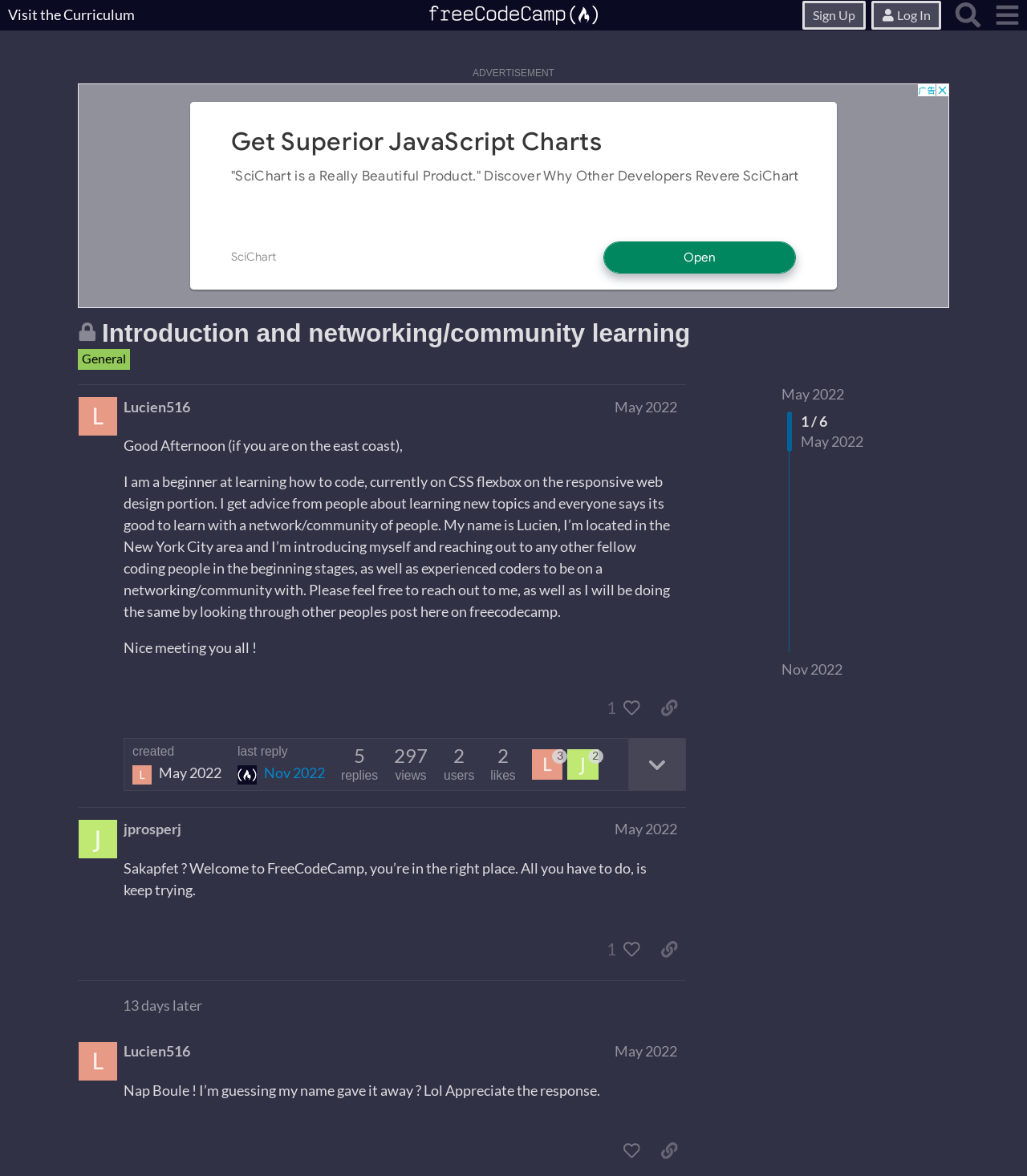Determine the bounding box coordinates of the clickable area required to perform the following instruction: "Log In". The coordinates should be represented as four float numbers between 0 and 1: [left, top, right, bottom].

[0.849, 0.001, 0.916, 0.025]